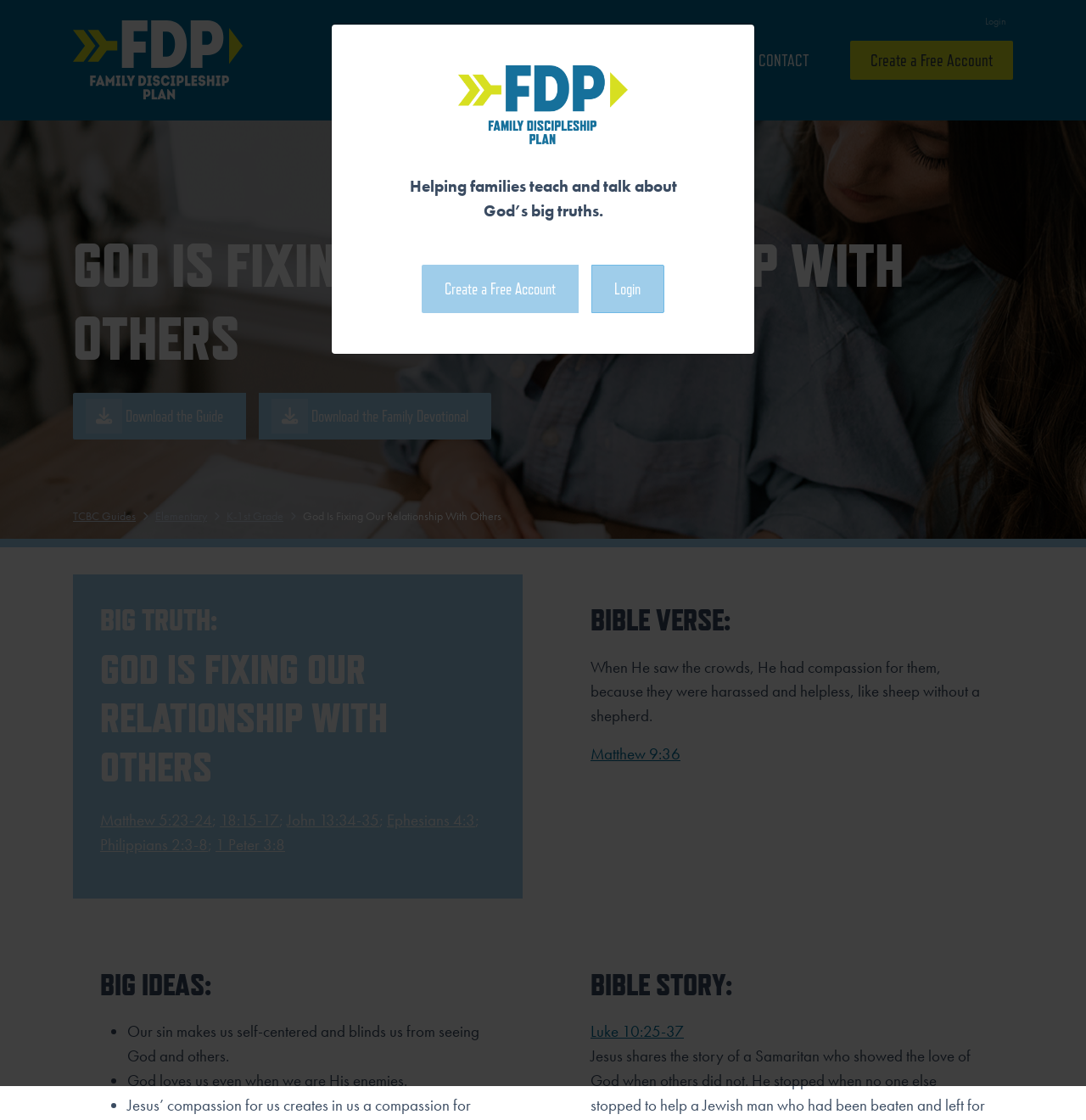Find and provide the bounding box coordinates for the UI element described with: "K-1st Grade".

[0.209, 0.454, 0.261, 0.468]